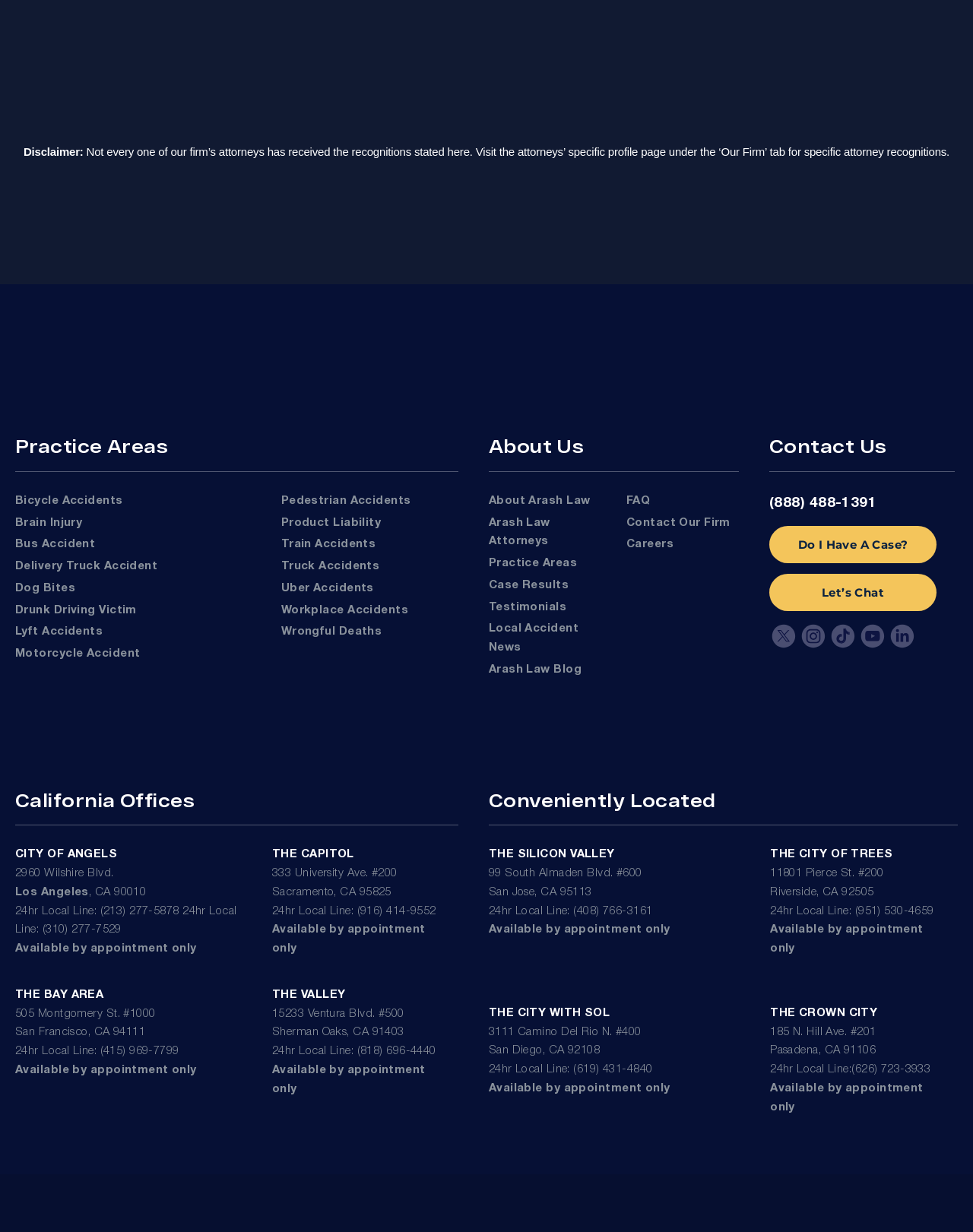Determine the bounding box coordinates for the area you should click to complete the following instruction: "Learn about Personalized Video".

None